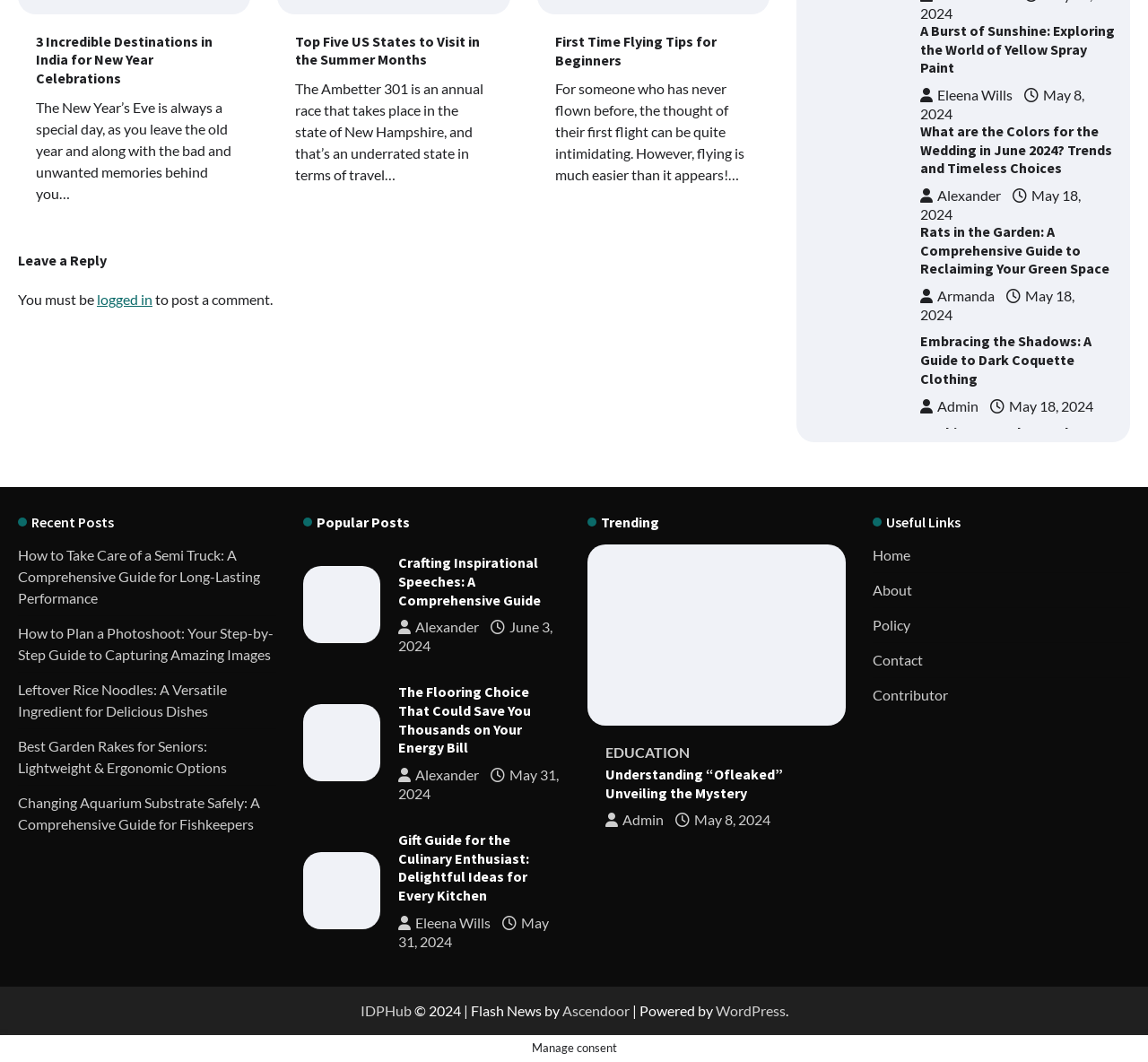Specify the bounding box coordinates of the area to click in order to follow the given instruction: "View 'What is the color for weddings in 2024?'."

[0.706, 0.026, 0.786, 0.11]